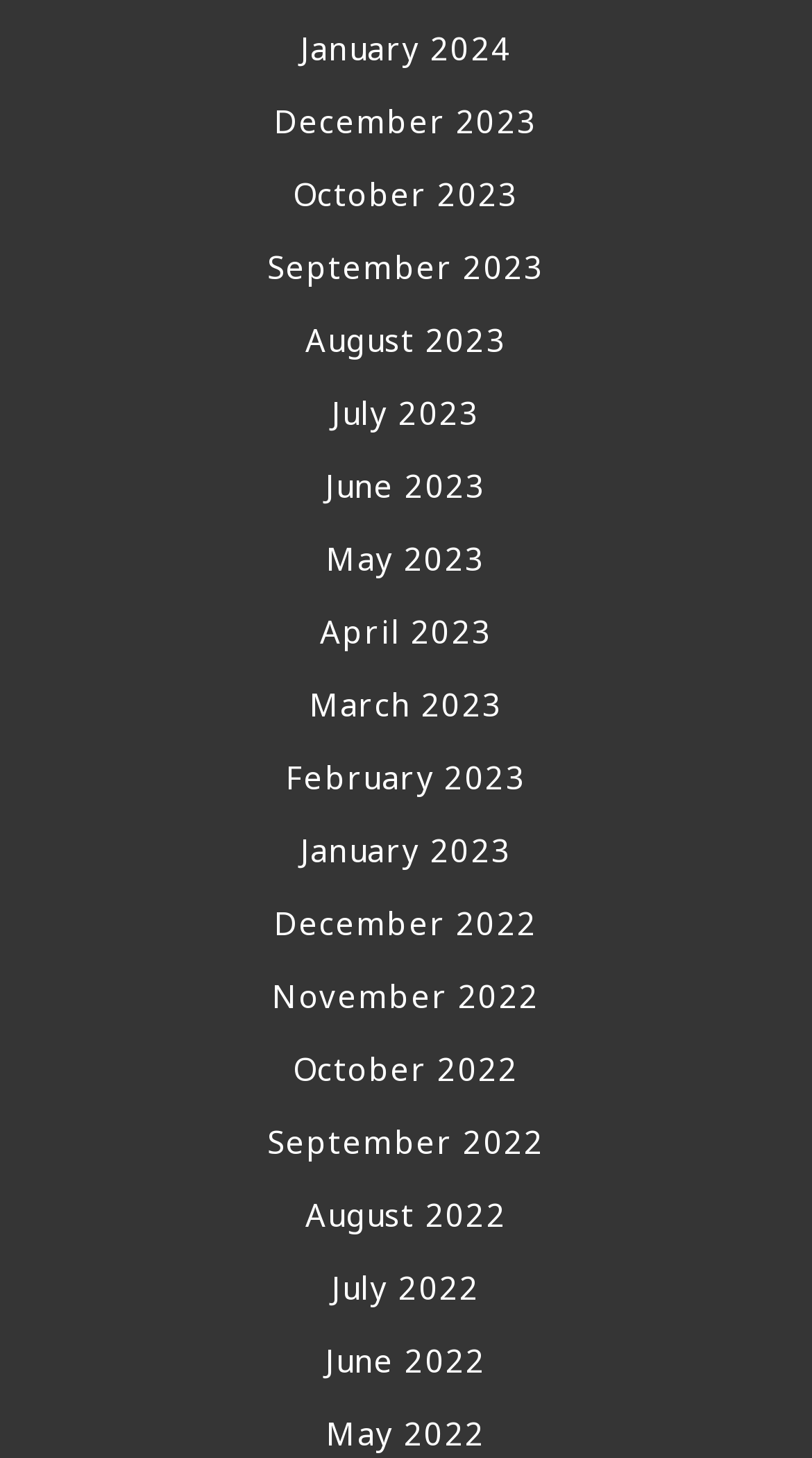Please specify the bounding box coordinates of the clickable region to carry out the following instruction: "Explore June 2022". The coordinates should be four float numbers between 0 and 1, in the format [left, top, right, bottom].

[0.05, 0.909, 0.95, 0.959]